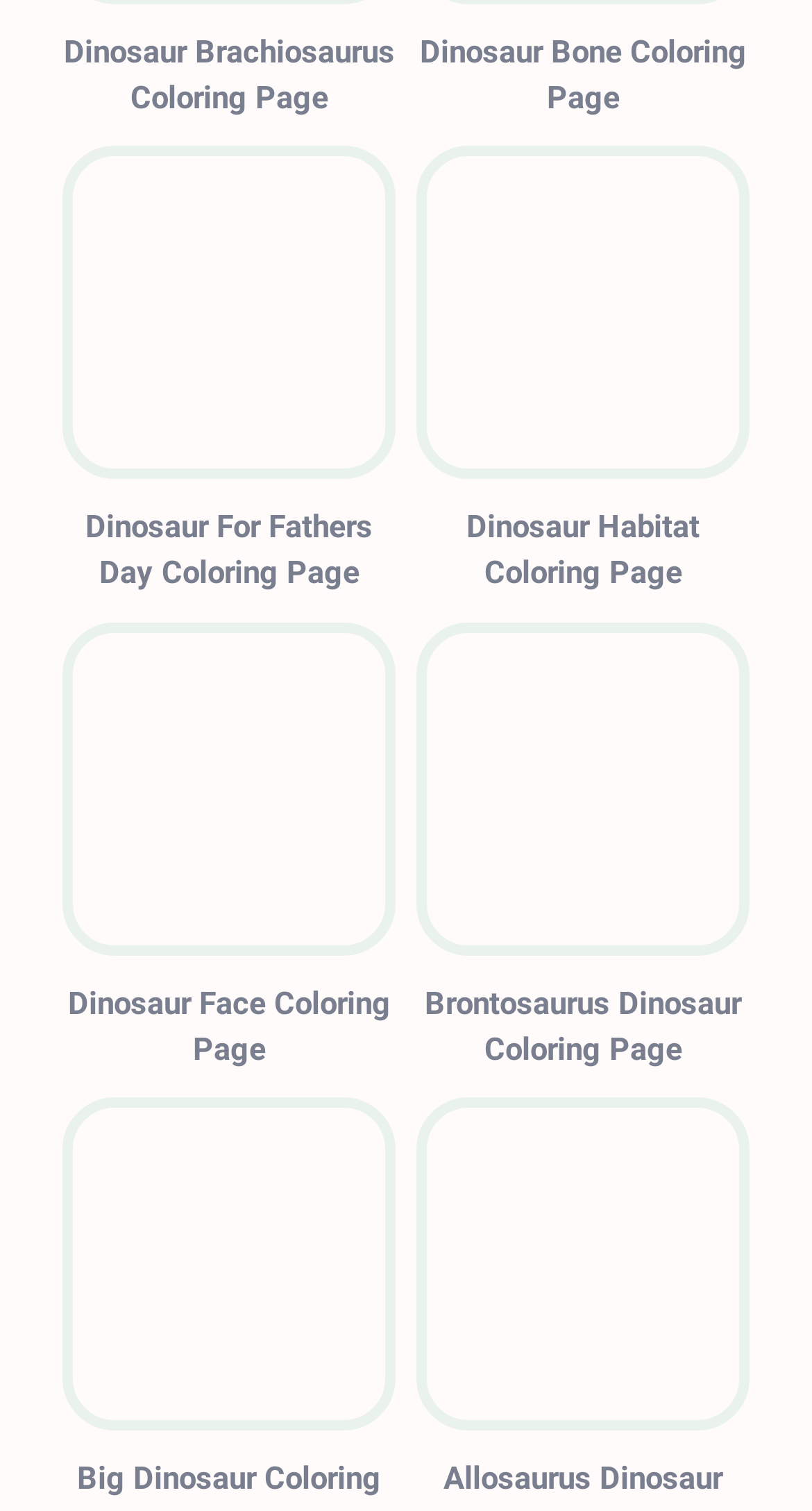Please identify the bounding box coordinates of the clickable element to fulfill the following instruction: "Explore Dinosaur for fathers day coloring page". The coordinates should be four float numbers between 0 and 1, i.e., [left, top, right, bottom].

[0.077, 0.097, 0.487, 0.317]